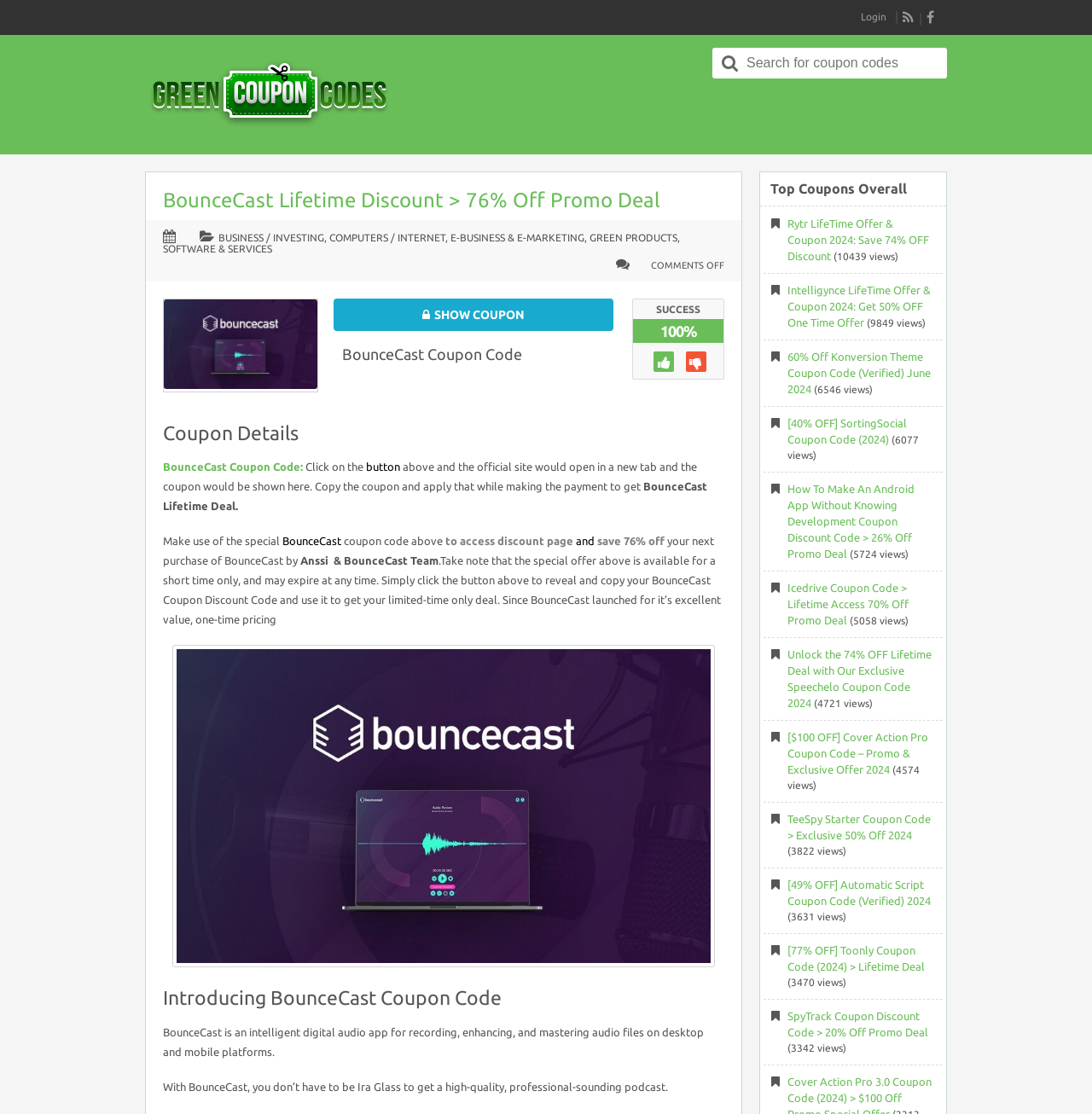Determine the bounding box coordinates of the target area to click to execute the following instruction: "Check the Top Coupons Overall."

[0.705, 0.162, 0.857, 0.176]